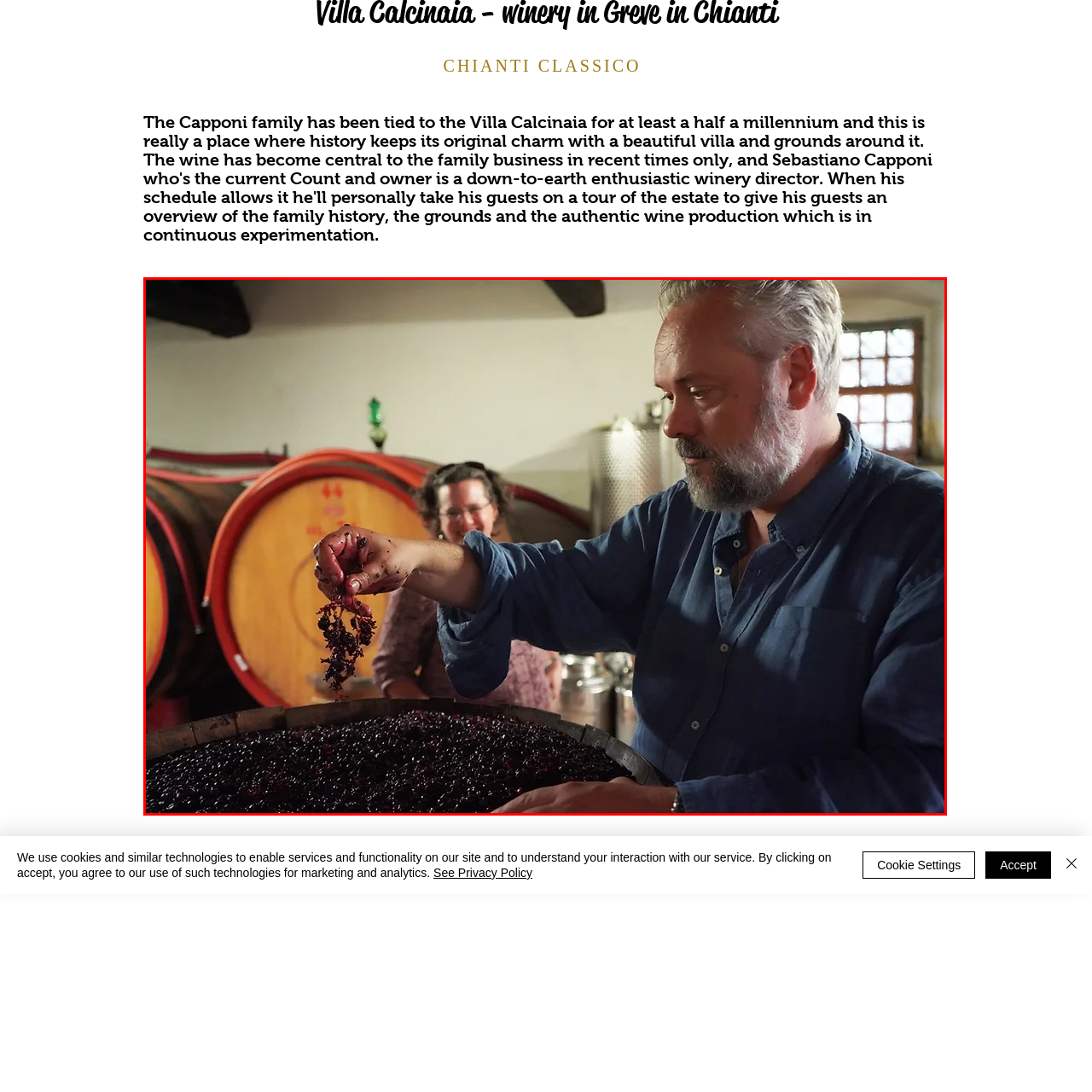Thoroughly describe the contents of the image enclosed in the red rectangle.

In a cozy, rustic winery, a man with a distinguished beard attentively examines and gently sifts through a mixture of grape skins and juice, showcasing the winemaking process. Dressed in a casual blue button-up shirt, he meticulously inspects the rich, dark mixture, highlighting his engagement with the craft of winemaking. In the background, a woman smiles, adding warmth to the scene and suggesting a collaborative atmosphere as they both work in this inviting environment filled with large wooden barrels that hint at the traditional methods used in the production of quality wine. The room exudes a sense of heritage and expertise, perfectly encapsulating the essence of the art of vinification.